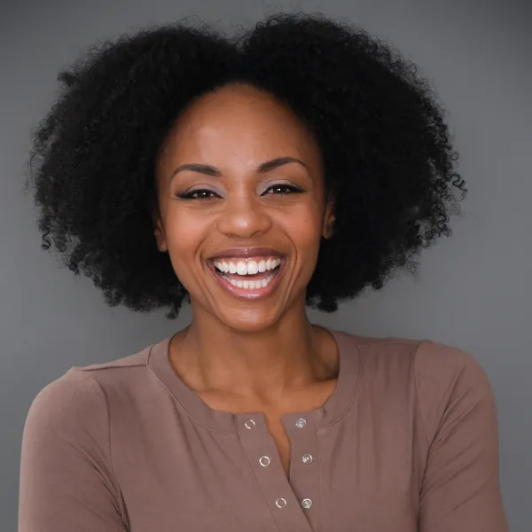Answer the following query concisely with a single word or phrase:
What are the woman's professions?

Dancer, singer, actress